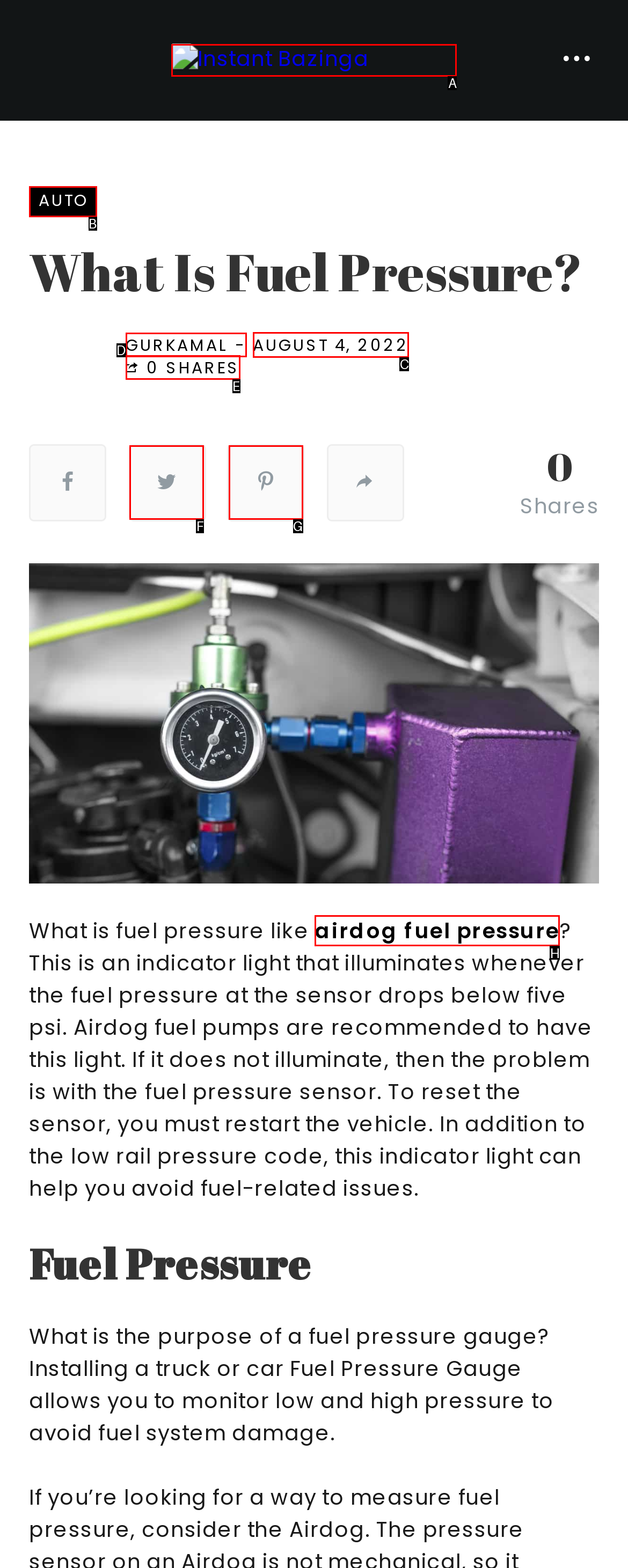Pick the right letter to click to achieve the task: Check the date of the article
Answer with the letter of the correct option directly.

C